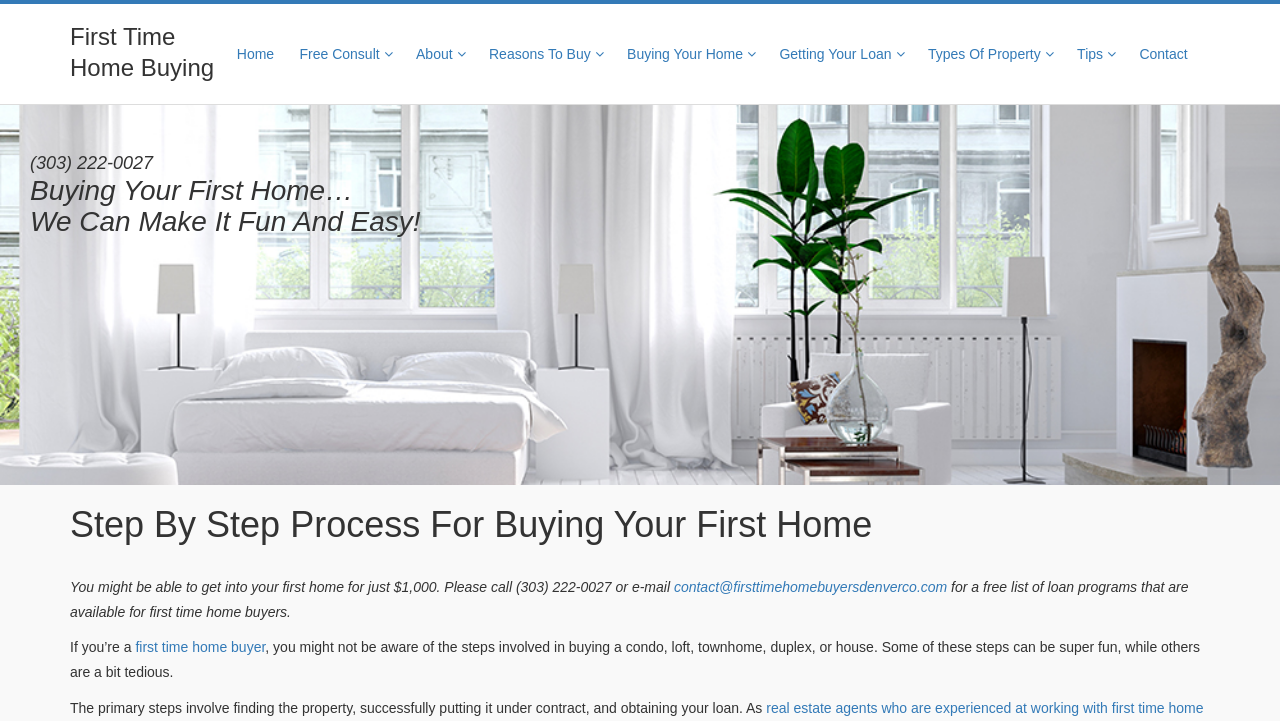Identify and provide the main heading of the webpage.

Step By Step Process For Buying Your First Home